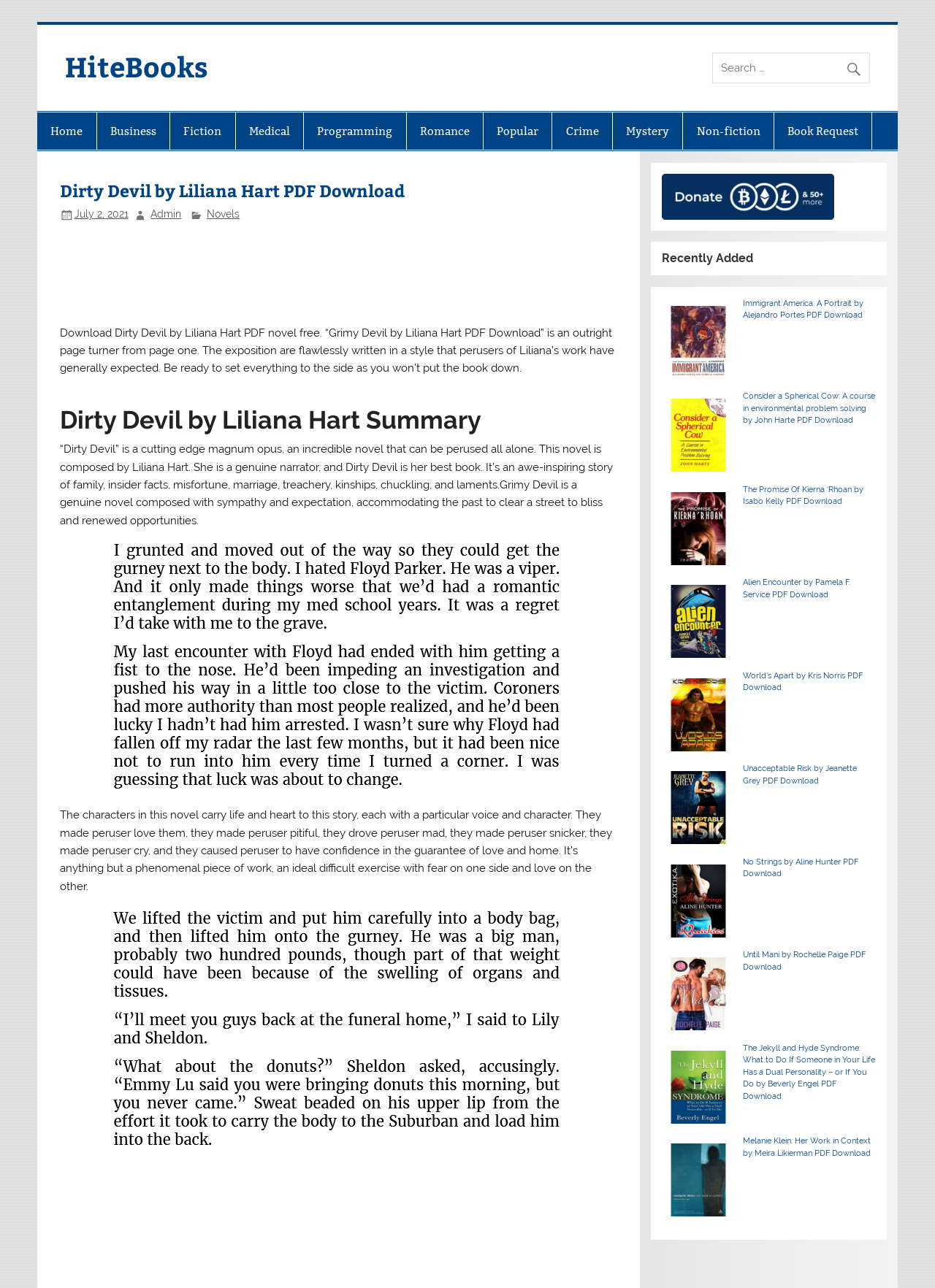Illustrate the webpage's structure and main components comprehensively.

This webpage is about downloading the PDF novel "Dirty Devil" by Liliana Hart. At the top, there is a header section with a link to "HiteBooks" and a search bar. Below the header, there are several links to different categories, including "Home", "Business", "Fiction", and more.

The main content of the page is about the novel "Dirty Devil". There is a heading that reads "Dirty Devil by Liliana Hart PDF Download" followed by a brief summary of the book. The summary describes the novel as a page-turner with well-written exposition. Below the summary, there is a section with the title "Dirty Devil by Liliana Hart Summary" that provides more information about the book.

To the right of the summary, there is an image of the book cover. Below the image, there are several paragraphs of text that describe the characters and storyline of the novel. The text praises the author's writing style and the characters' development.

Further down the page, there are several links to other PDF downloads, including "Immigrant America: A Portrait", "Consider a Spherical Cow: A course in environmental problem solving", and more. Each link has a corresponding image of the book cover. These links are arranged in a grid-like pattern, with multiple rows and columns.

At the bottom right of the page, there is a section with a heading "Recently Added" that lists more PDF downloads.